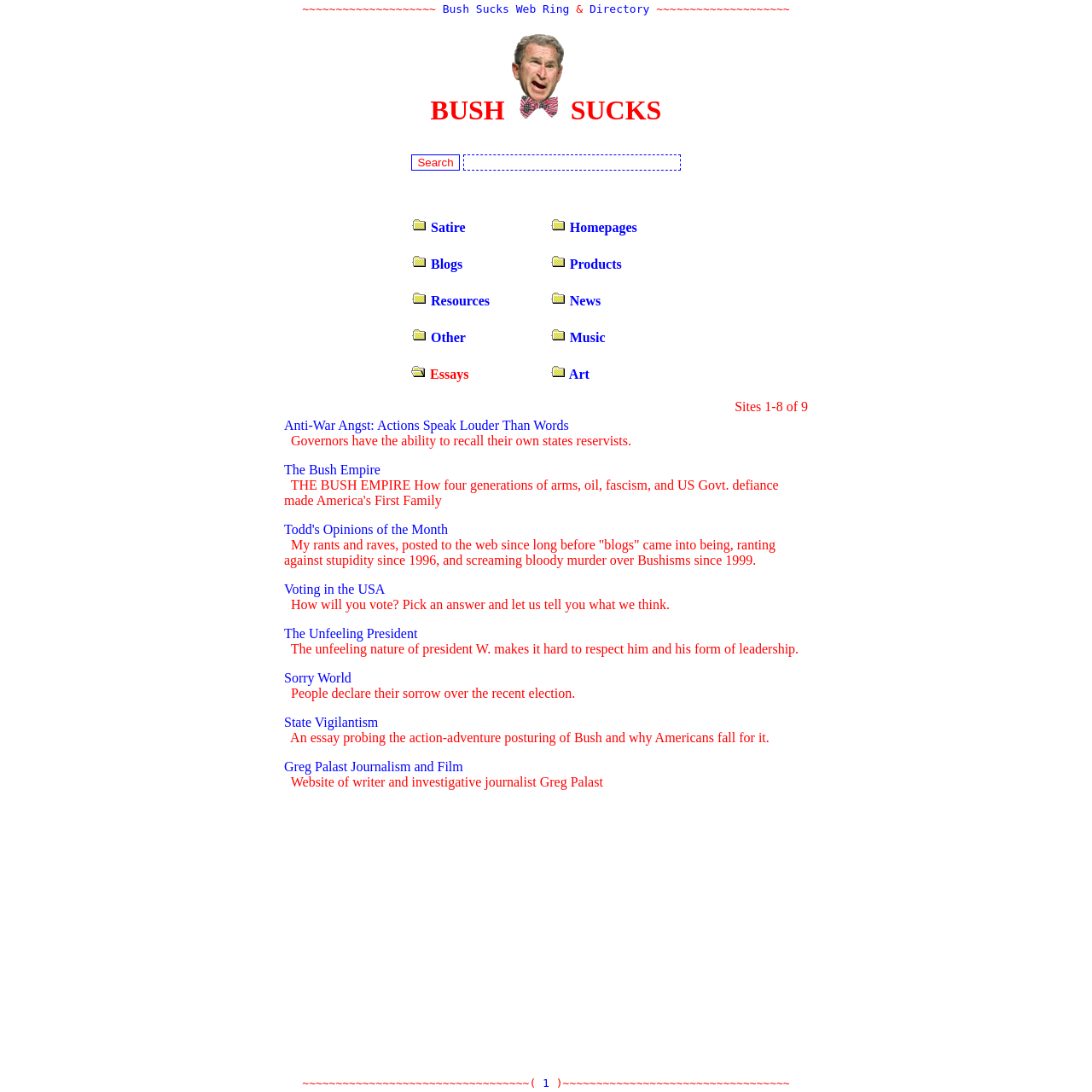Consider the image and give a detailed and elaborate answer to the question: 
What is the name of the web directory?

The name of the web directory can be found at the top of the webpage, which is 'Bush Sucks Web Directory'.